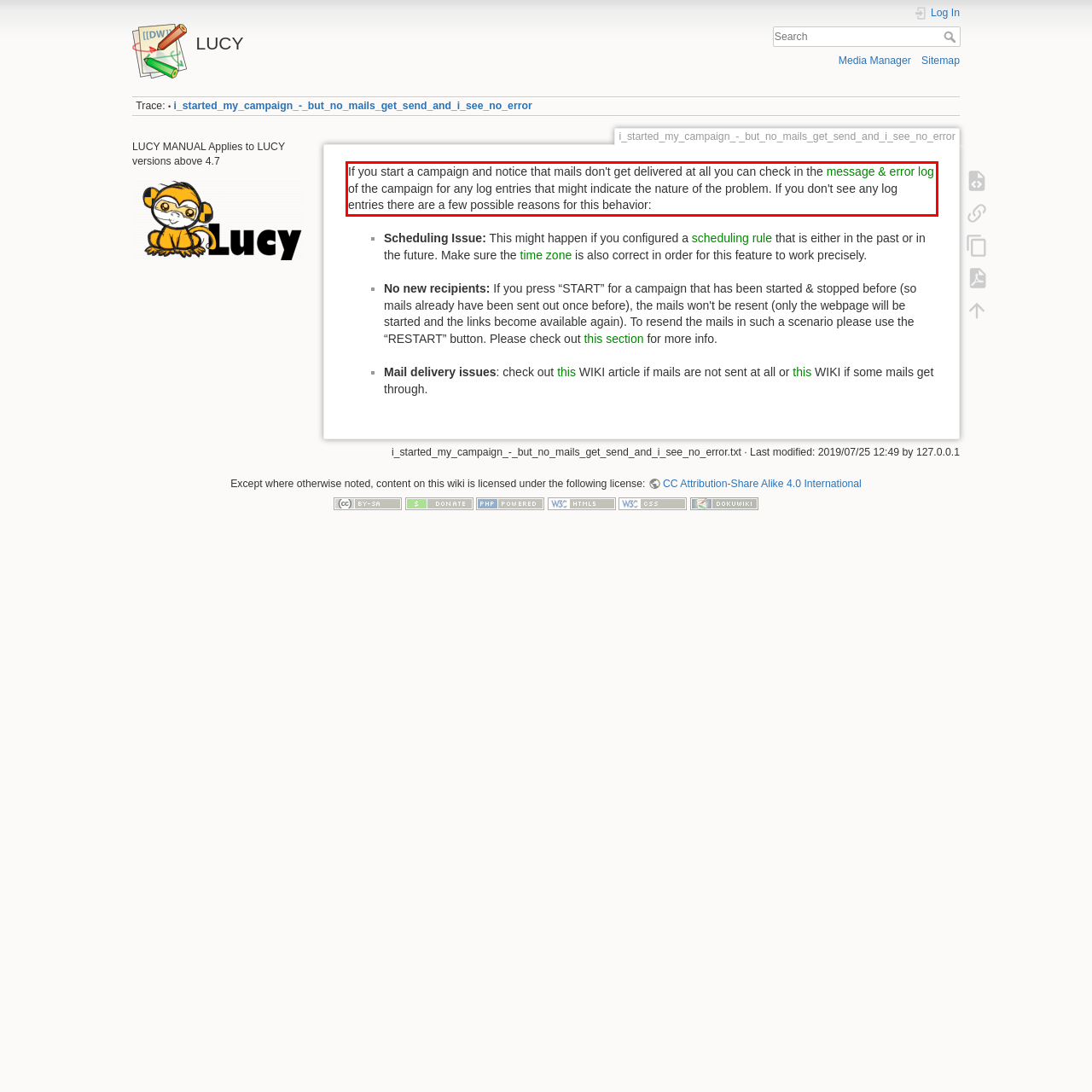You are given a screenshot of a webpage with a UI element highlighted by a red bounding box. Please perform OCR on the text content within this red bounding box.

If you start a campaign and notice that mails don't get delivered at all you can check in the message & error log of the campaign for any log entries that might indicate the nature of the problem. If you don't see any log entries there are a few possible reasons for this behavior: